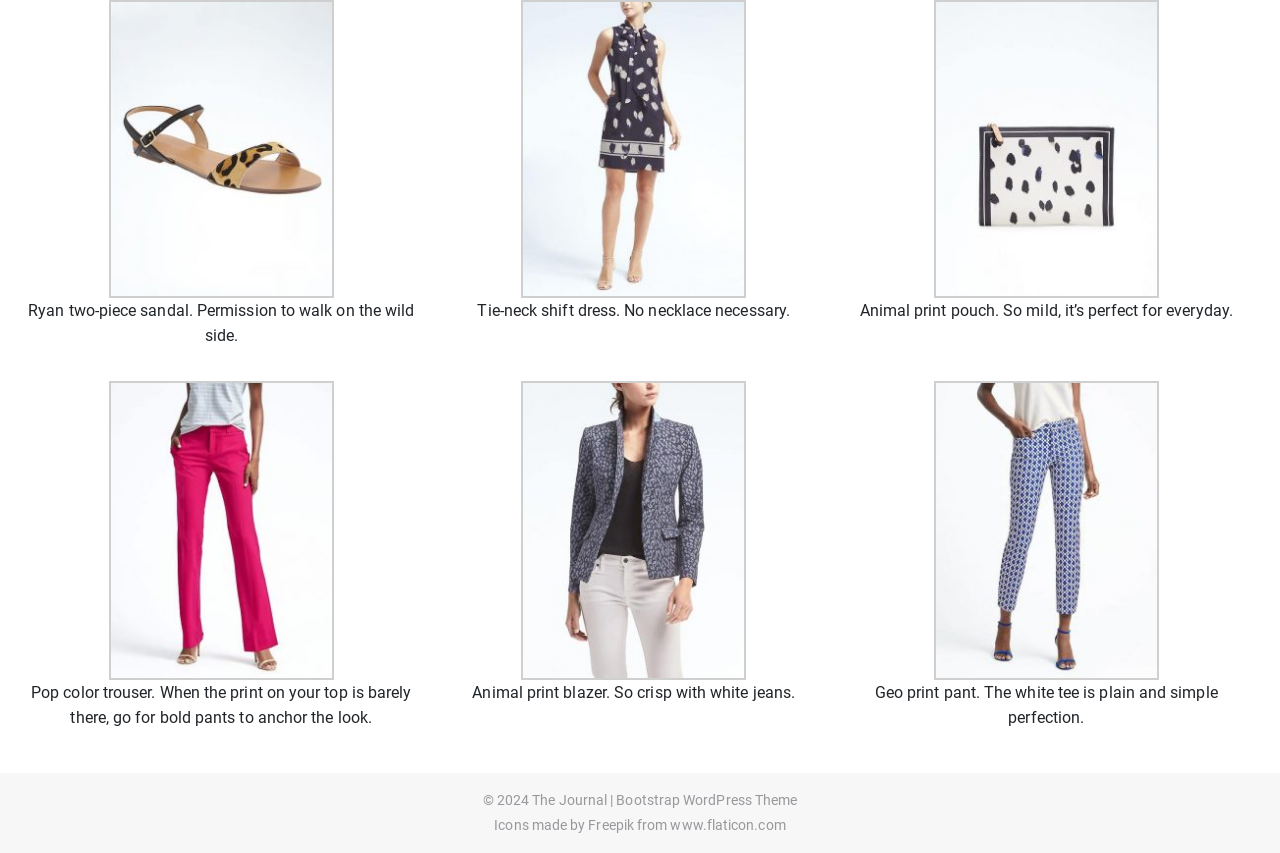Use the information in the screenshot to answer the question comprehensively: What is the source of the icons mentioned at the bottom of the webpage?

The webpage contains a link with the text 'Freepik' and a StaticText element with the text 'Icons made by' at the bottom, which suggests that the source of the icons is Freepik.